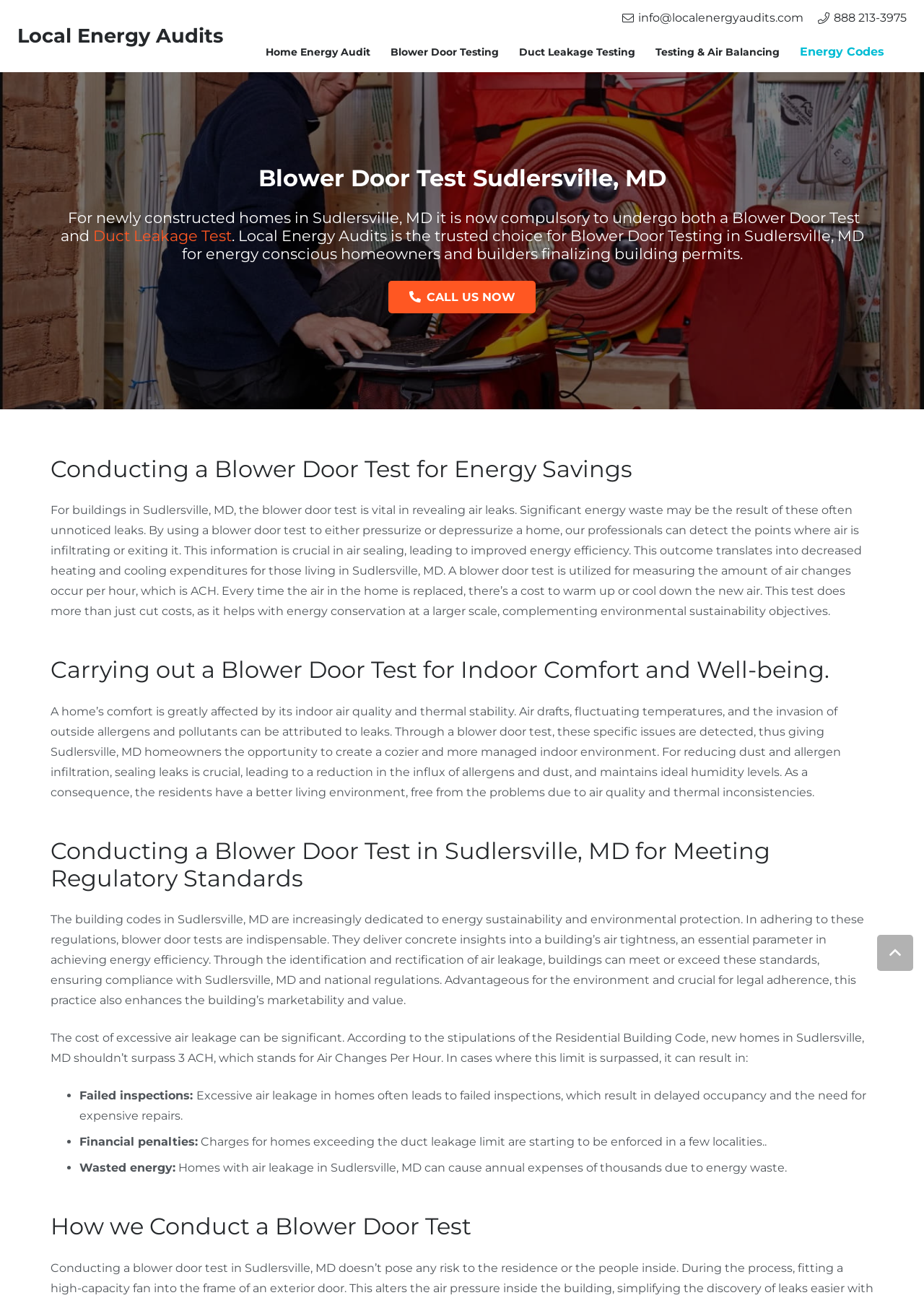Write a detailed summary of the webpage, including text, images, and layout.

The webpage is about Local Energy Audits, a company that provides blower door testing services in Sudlersville, MD. At the top of the page, there is a heading with the company name and a link to it. Below that, there are two links, one for email and one for phone number.

The main content of the page is divided into sections, each with a heading. The first section is about the importance of blower door testing in newly constructed homes in Sudlersville, MD. It explains that it is compulsory to undergo both a Blower Door Test and Duct Leakage Test.

The next section is about conducting a blower door test for energy savings. It explains how the test helps detect air leaks, which can lead to energy waste, and how it can help improve energy efficiency.

Below that, there is a section about carrying out a blower door test for indoor comfort and well-being. It explains how air drafts, fluctuating temperatures, and the invasion of outside allergens and pollutants can be attributed to leaks, and how the test can help detect these issues.

The following section is about conducting a blower door test in Sudlersville, MD for meeting regulatory standards. It explains how the test is essential in achieving energy efficiency and complying with building codes.

The next section explains the cost of excessive air leakage, including failed inspections, financial penalties, and wasted energy. It also mentions that new homes in Sudlersville, MD should not surpass 3 ACH (Air Changes Per Hour).

Finally, there is a section about how Local Energy Audits conducts a blower door test. There are also several links to other services offered by the company, including Home Energy Audit, Duct Leakage Testing, and Energy Codes.

On the right side of the page, there is a call-to-action link to "CALL US NOW". At the bottom of the page, there is a link to an unknown icon.